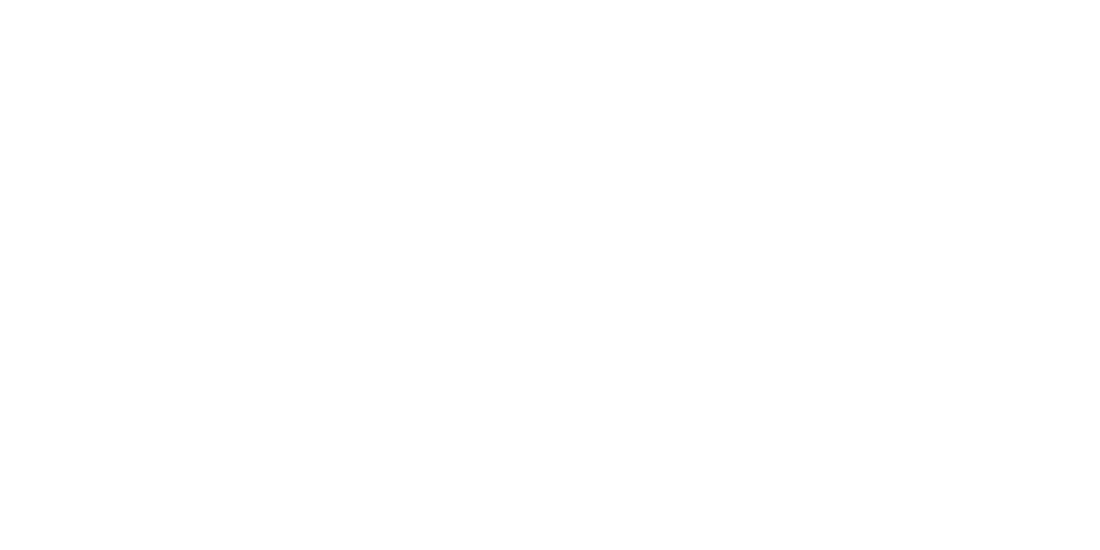What is the company's goal?
Please give a well-detailed answer to the question.

The logo symbolizes the company's dedication to providing exceptional service and innovative solutions to meet clients' specific audio-visual needs, underscoring their commitment to high-quality audio-visual solutions.